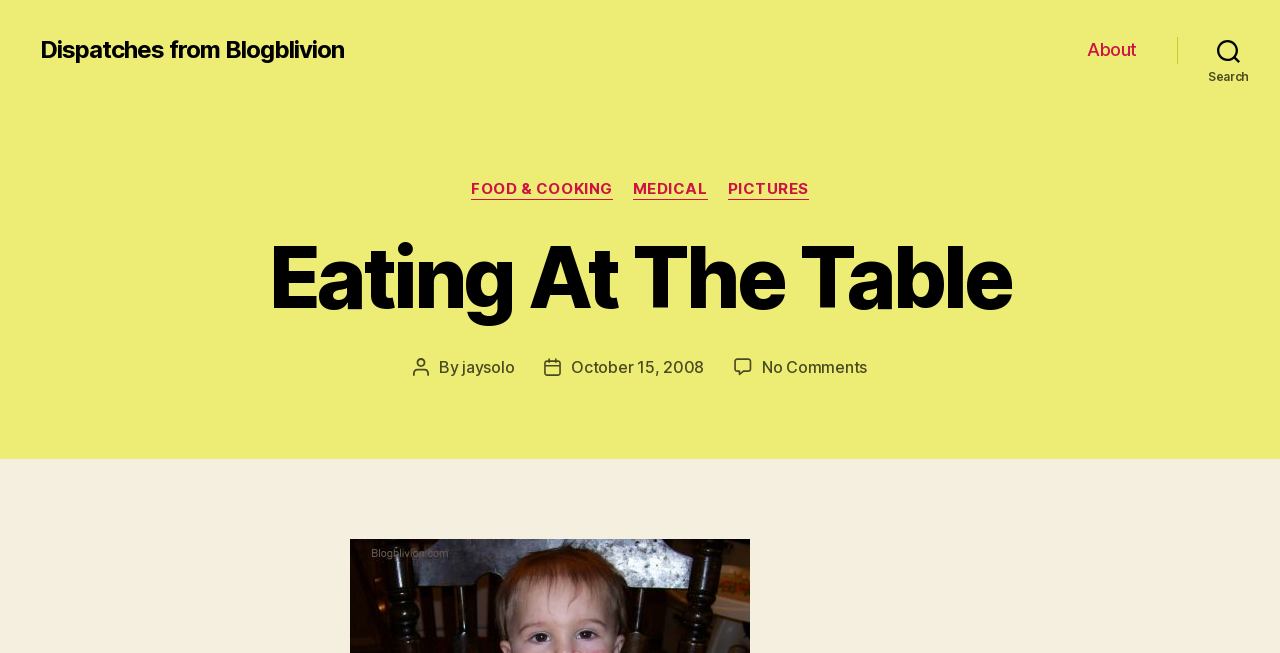Locate the bounding box coordinates of the element you need to click to accomplish the task described by this instruction: "view jaysolo's profile".

[0.361, 0.547, 0.402, 0.578]